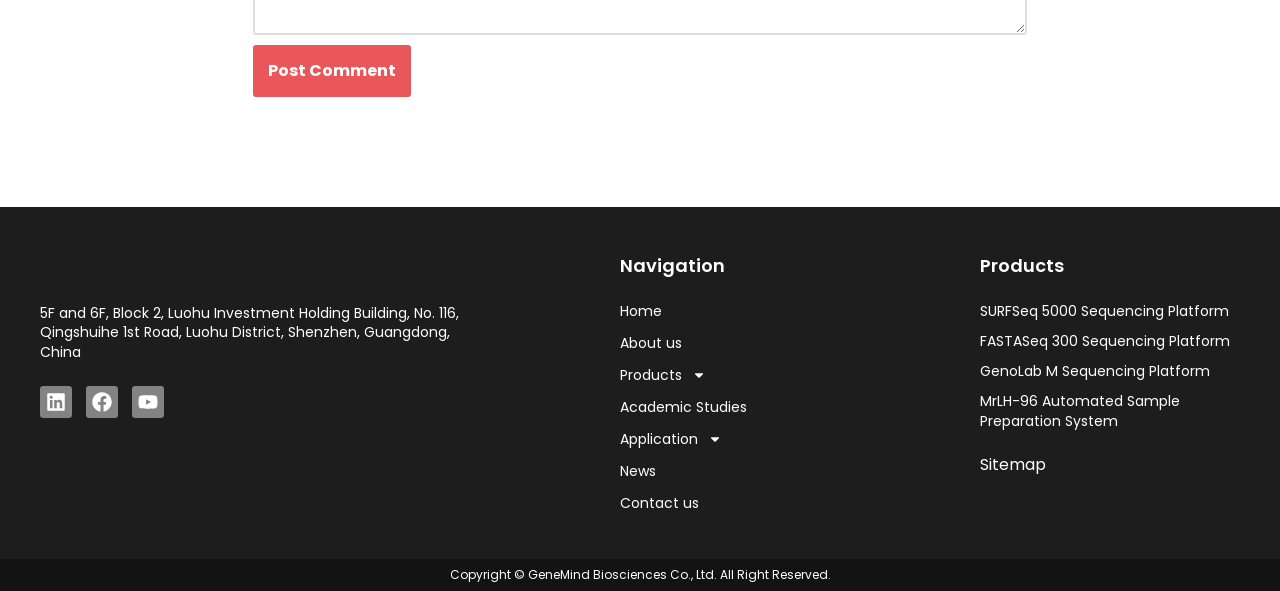Identify the bounding box coordinates of the element to click to follow this instruction: 'Check the Copyright information'. Ensure the coordinates are four float values between 0 and 1, provided as [left, top, right, bottom].

[0.031, 0.962, 0.969, 0.982]